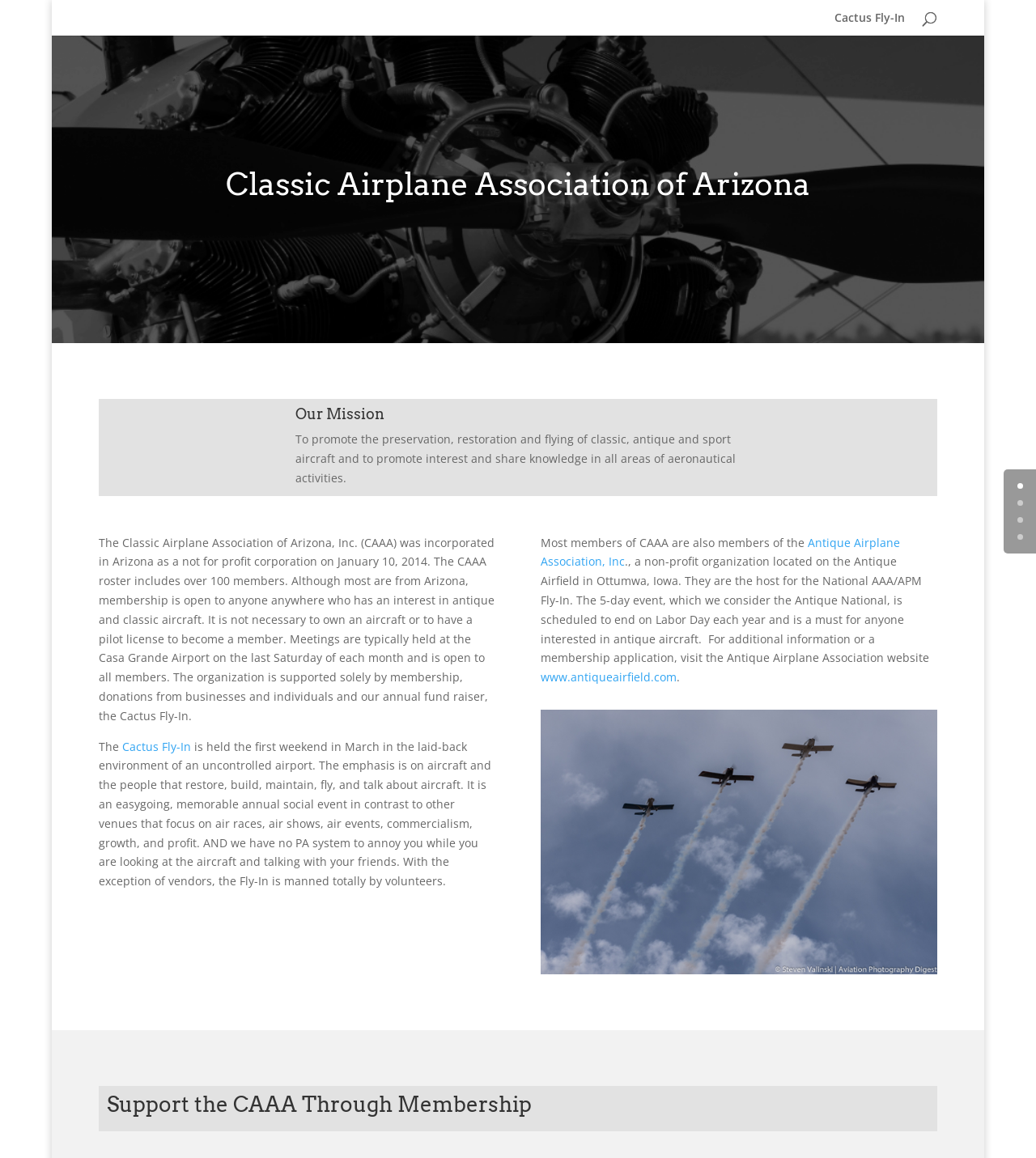Summarize the webpage with a detailed and informative caption.

The webpage is about the Classic Airplane Association of Arizona, a non-profit organization dedicated to promoting the preservation, restoration, and flying of classic, antique, and sport aircraft. 

At the top of the page, there is a search bar and a link to the "Cactus Fly-In" event. Below the search bar, the organization's name "Classic Airplane Association of Arizona" is displayed prominently. 

The main content of the page is divided into sections. The first section is headed by "Our Mission" and describes the organization's purpose and goals. Below this section, there is a paragraph of text that provides more information about the organization, including its history, membership, and meetings. 

Further down the page, there is a section that describes the "Cactus Fly-In" event in more detail, including its location, atmosphere, and features. This section also includes a link to the event. 

Next to the "Cactus Fly-In" section, there is an image. Below the image, there is a section that mentions the organization's relationship with the Antique Airplane Association, Inc., including a link to their website. 

At the bottom of the page, there is a section headed by "Support the CAAA Through Membership" and a series of links labeled "0", "1", "2", and "3" are positioned at the right edge of the page.